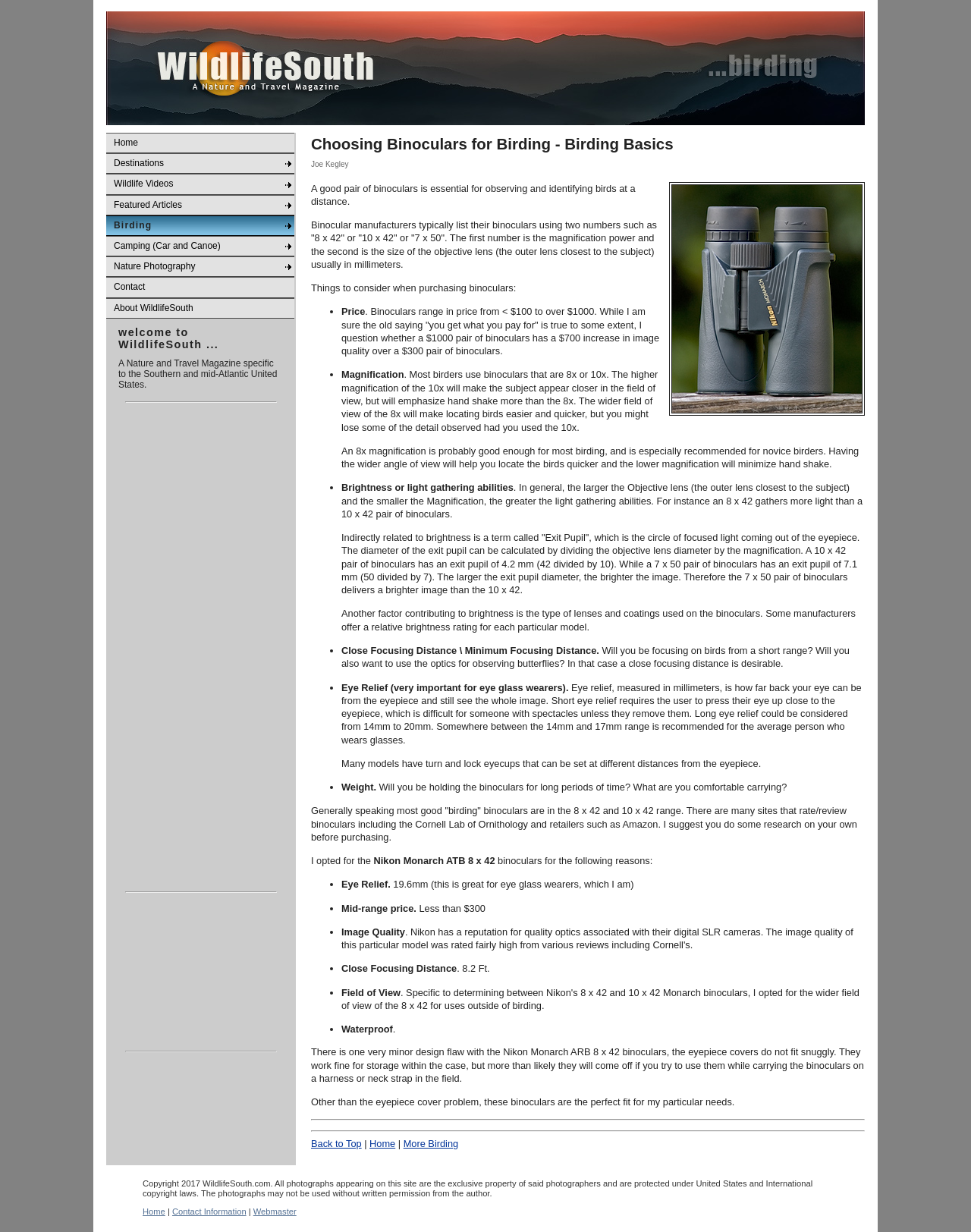Detail the features and information presented on the webpage.

The webpage is about choosing binoculars for birding, specifically focusing on the basics. At the top, there is a logo image of "WildlifeSouth.com" and another image of "Binoculars". Below these images, there is a navigation menu with links to "Home", "Destinations", "Wildlife Videos", "Featured Articles", "Birding", "Camping (Car and Canoe)", "Nature Photography", and "Contact".

The main content of the webpage starts with a heading "Welcome to WildlifeSouth..." followed by a brief introduction to the website. There is a horizontal separator line below the introduction. 

The article "Choosing Binoculars for Birding - Birding Basics" is divided into sections. The first section explains the importance of binoculars for birding and how to choose the right pair. There is an image of binoculars on the right side of this section. 

The next section lists factors to consider when purchasing binoculars, including price, magnification, brightness or light gathering abilities, close focusing distance, eye relief, and weight. Each factor is explained in detail with examples and tips.

The article then shares the author's personal experience of choosing the Nikon Monarch ATB 8 x 42 binoculars, explaining the reasons behind the choice, including eye relief, mid-range price, image quality, close focusing distance, field of view, and waterproofing.

At the bottom of the webpage, there are horizontal separator lines, followed by a link to "Back to Top" and a copyright notice. There are also links to "Home" and "More Birding" on the bottom right corner.